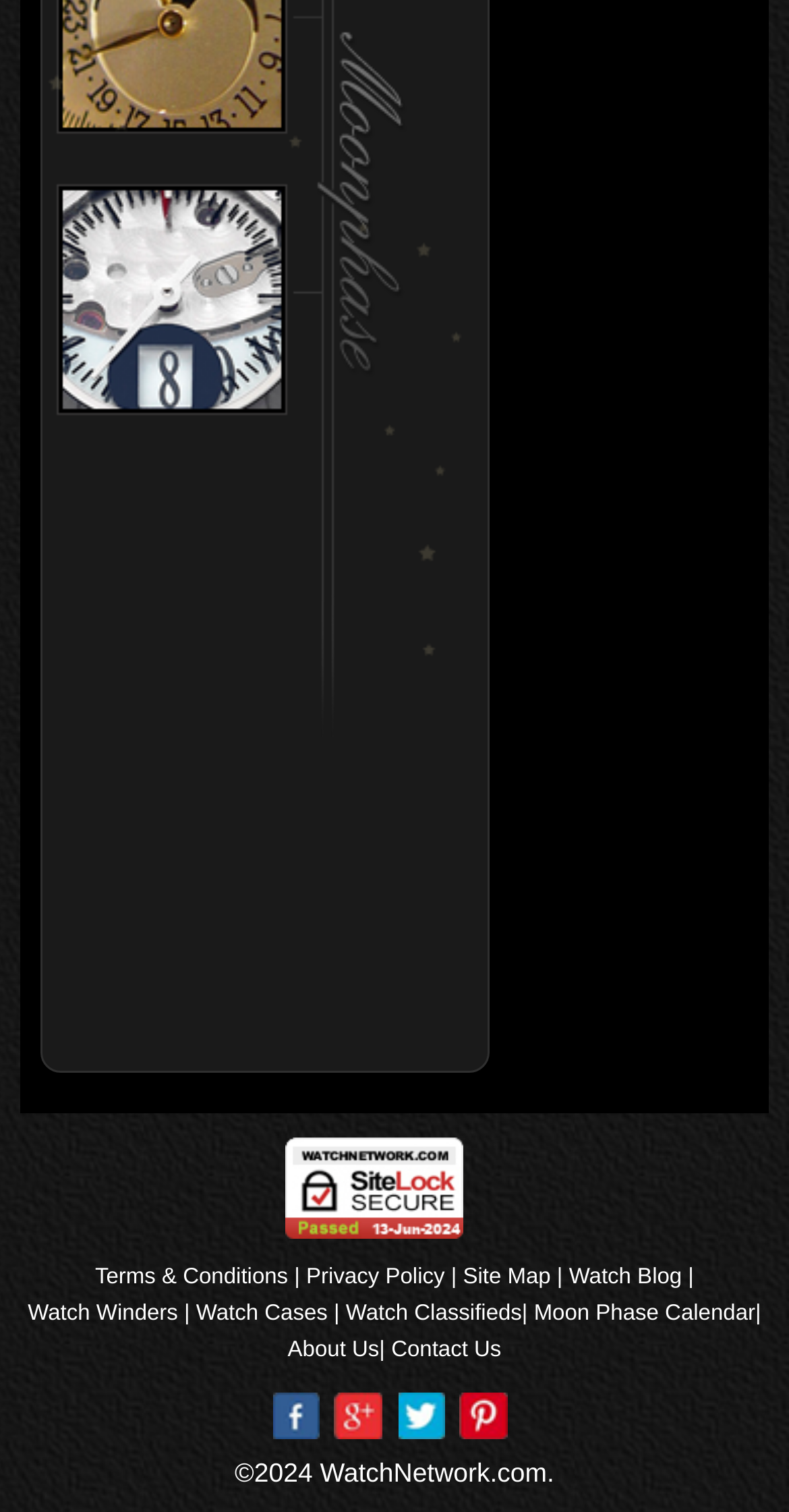Identify the bounding box coordinates of the element to click to follow this instruction: 'Visit Facebook'. Ensure the coordinates are four float values between 0 and 1, provided as [left, top, right, bottom].

[0.345, 0.936, 0.404, 0.956]